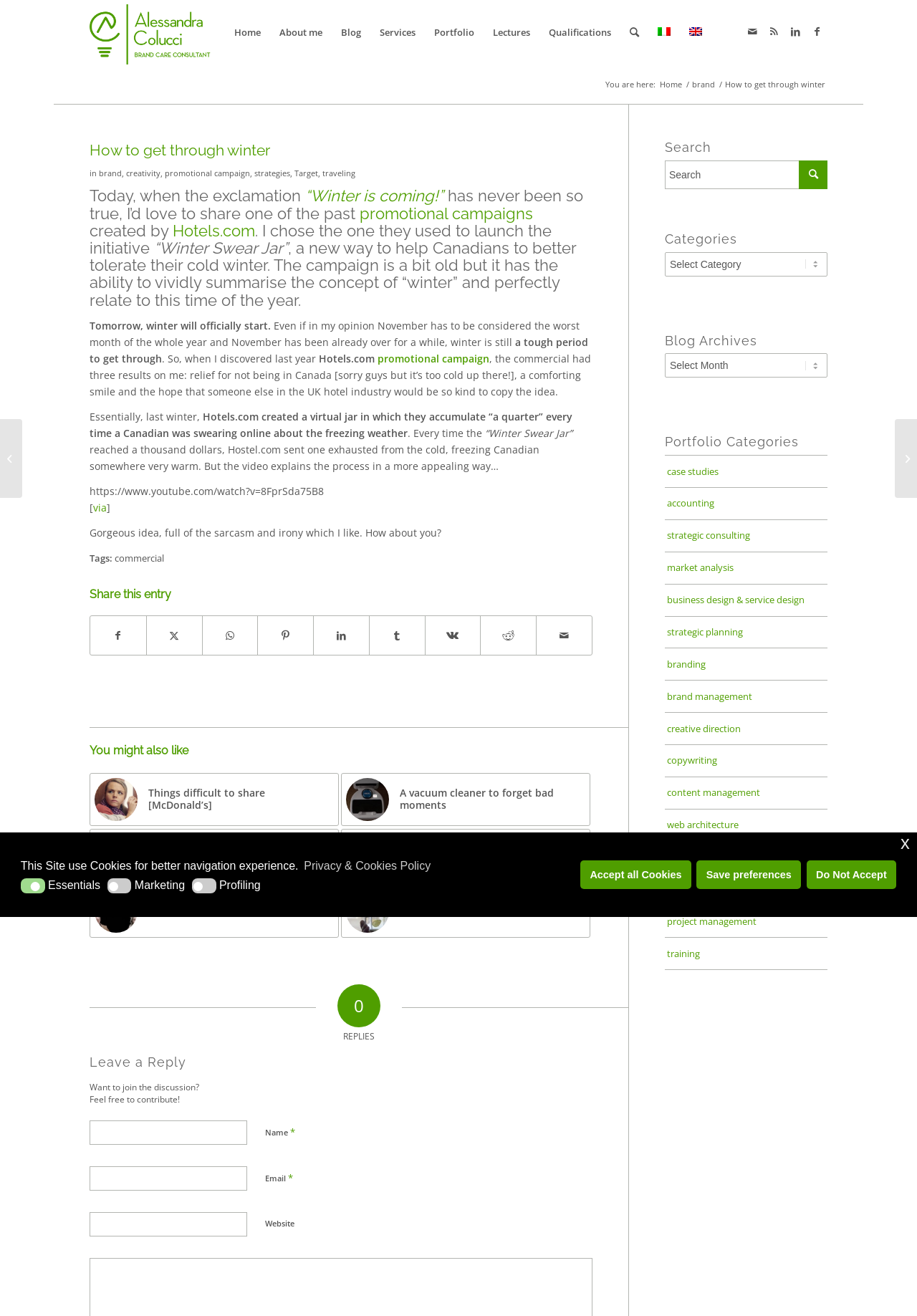Please answer the following question using a single word or phrase: 
What is the language of the webpage?

English